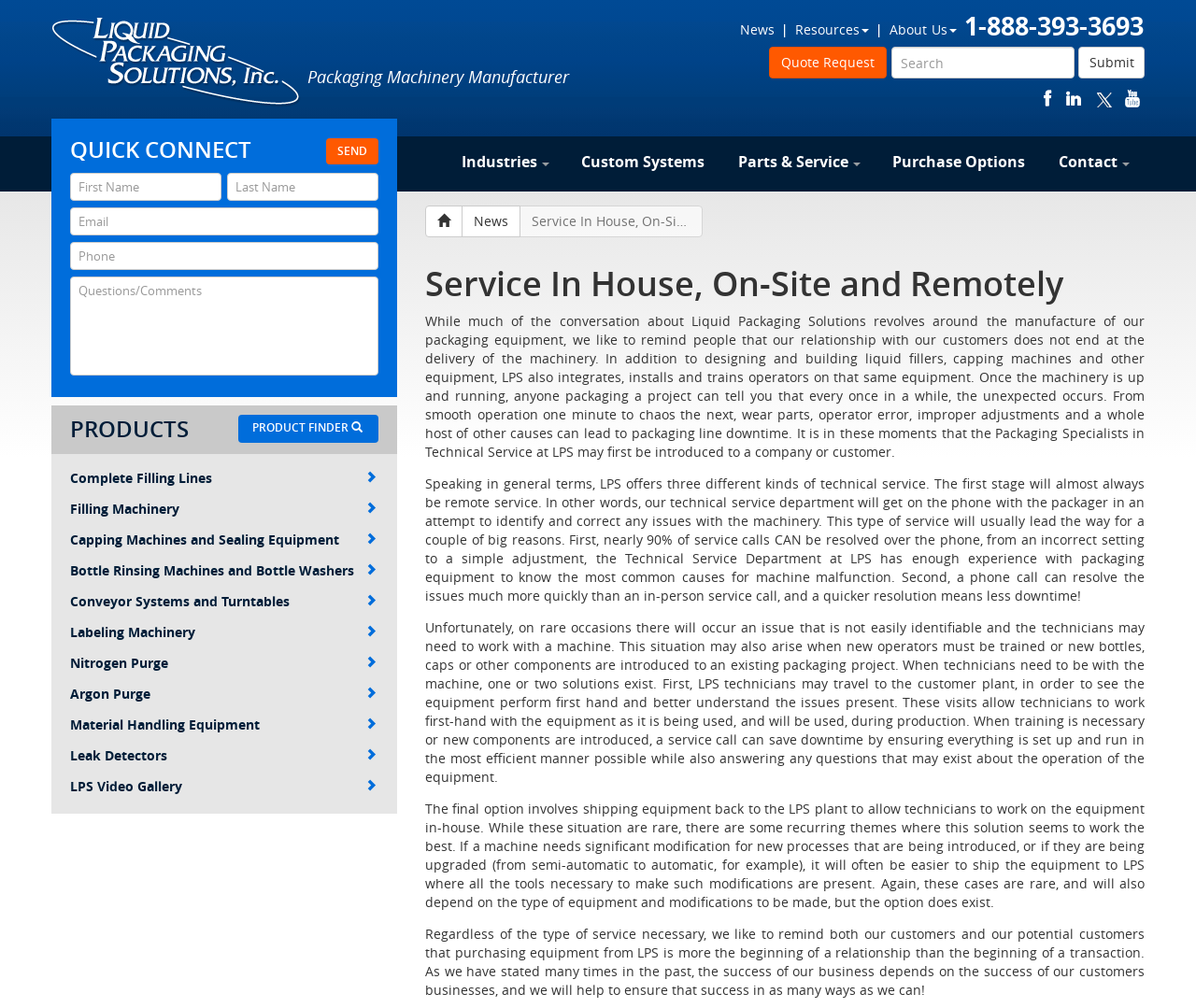Determine the bounding box coordinates for the area that should be clicked to carry out the following instruction: "Visit the news page".

[0.619, 0.02, 0.648, 0.038]